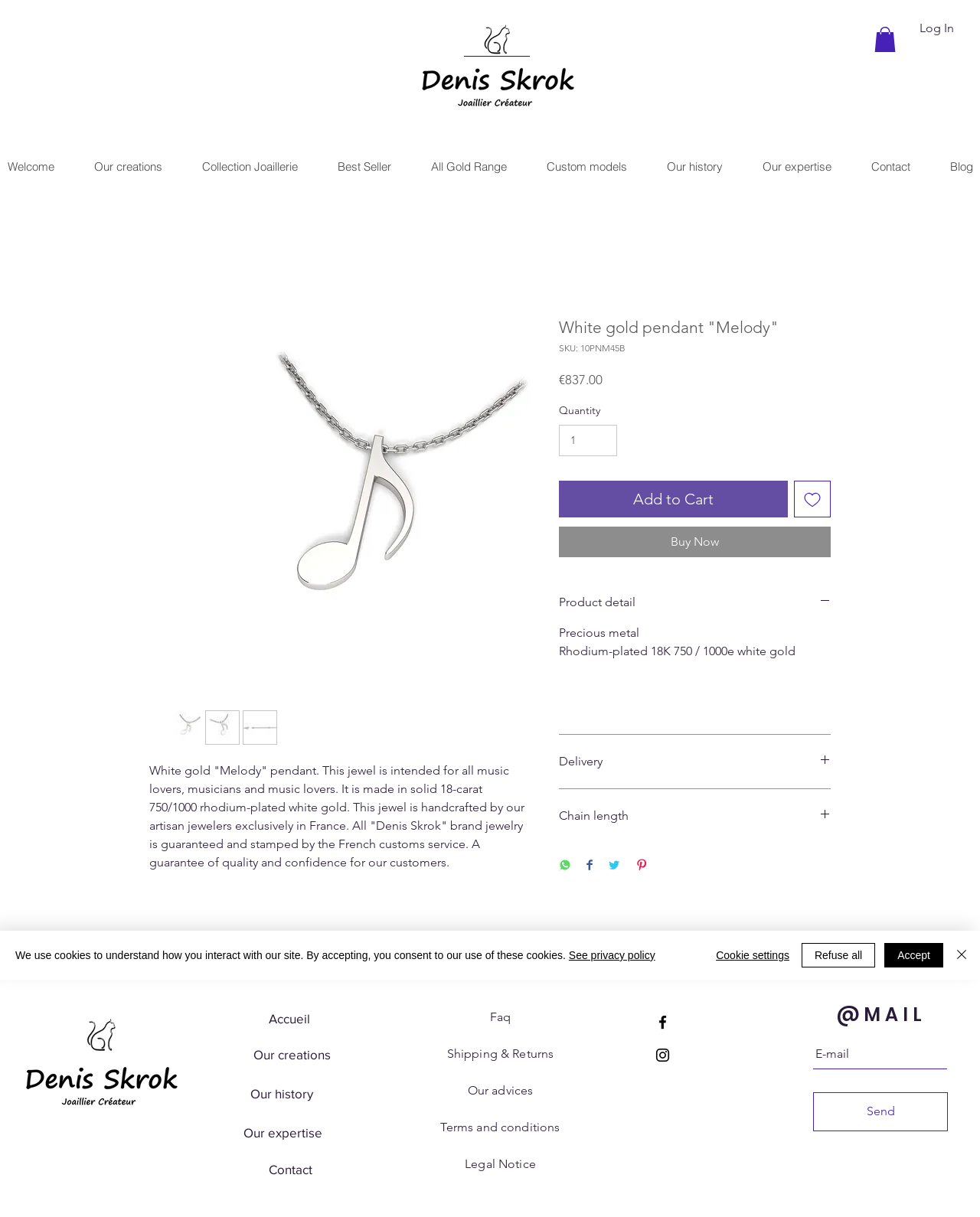Please find the bounding box for the UI element described by: "Race reviews".

None